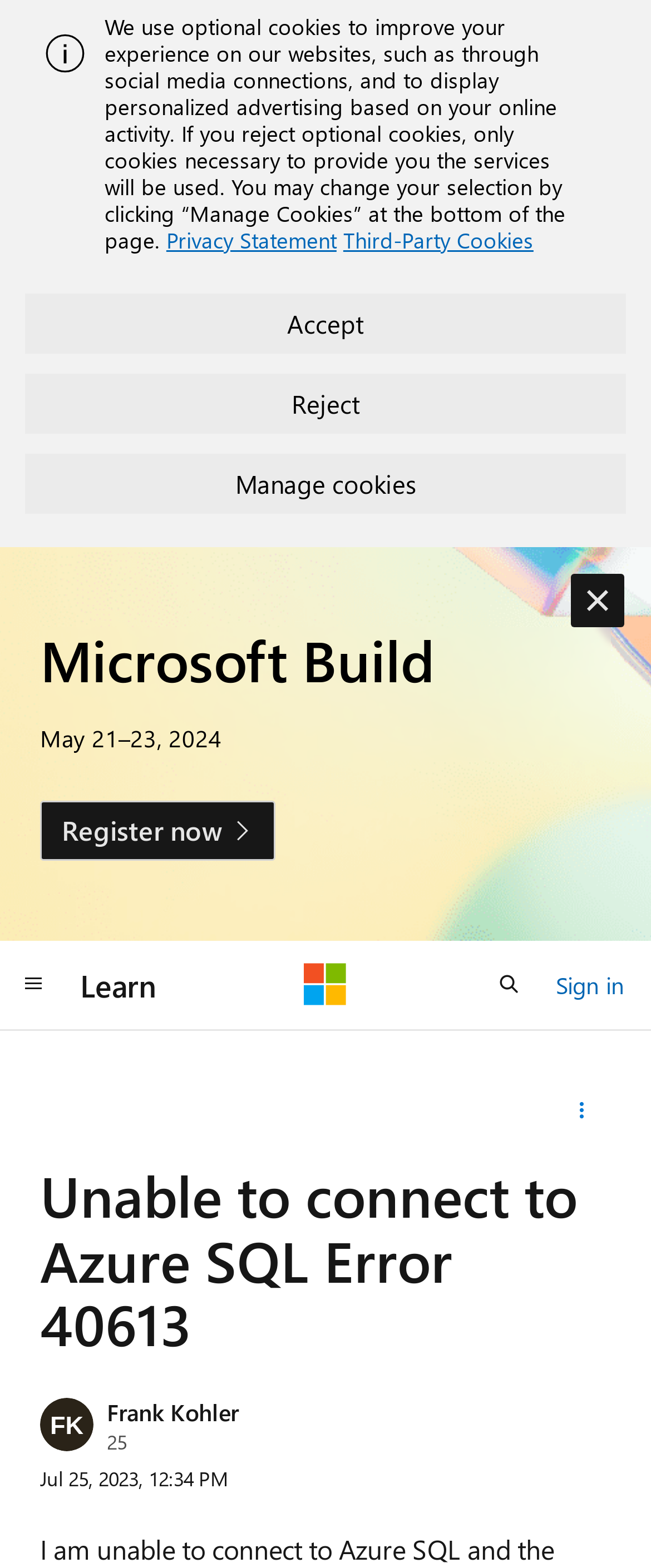Answer the question below in one word or phrase:
When was the question asked on the webpage?

Jul 25, 2023, 12:34 PM